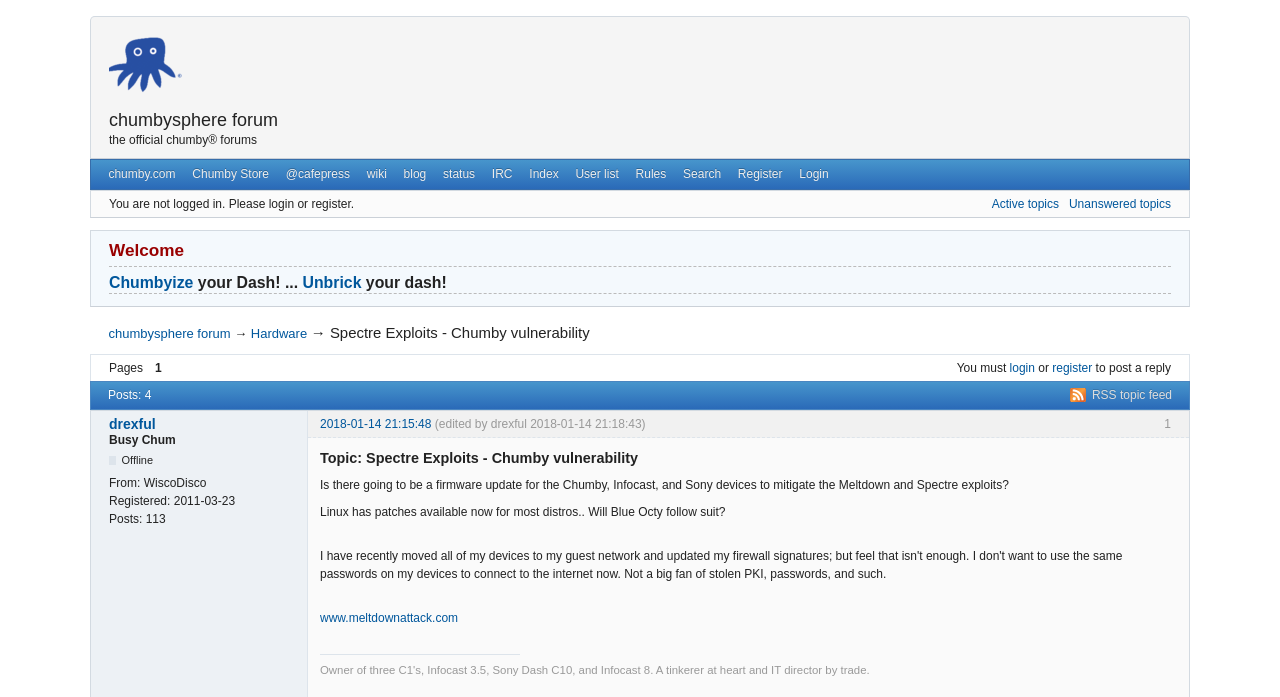Determine the bounding box of the UI component based on this description: "RSS topic feed". The bounding box coordinates should be four float values between 0 and 1, i.e., [left, top, right, bottom].

[0.836, 0.557, 0.916, 0.577]